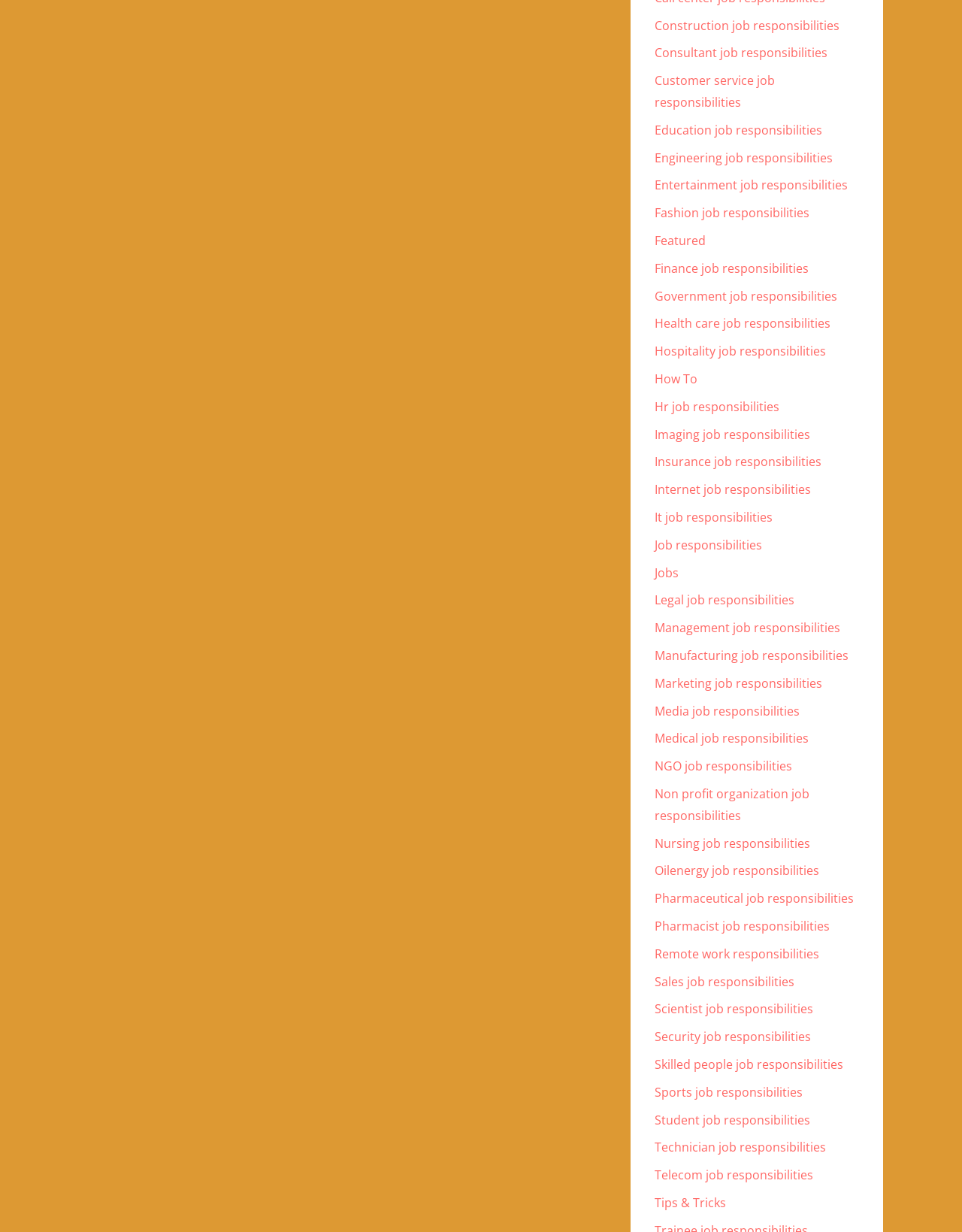Please specify the coordinates of the bounding box for the element that should be clicked to carry out this instruction: "Click the 'BOATS FOR SALE' button". The coordinates must be four float numbers between 0 and 1, formatted as [left, top, right, bottom].

None